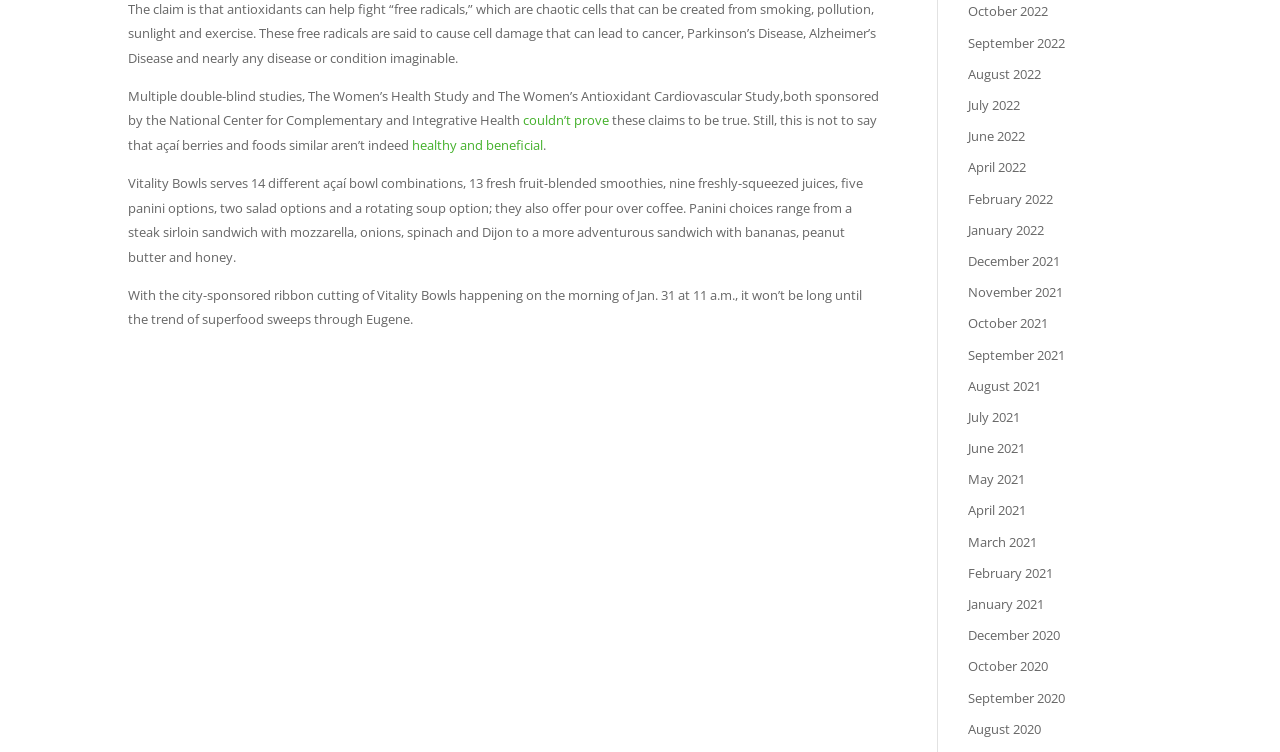Show the bounding box coordinates for the element that needs to be clicked to execute the following instruction: "visit the January 2022 archive". Provide the coordinates in the form of four float numbers between 0 and 1, i.e., [left, top, right, bottom].

[0.756, 0.294, 0.816, 0.317]